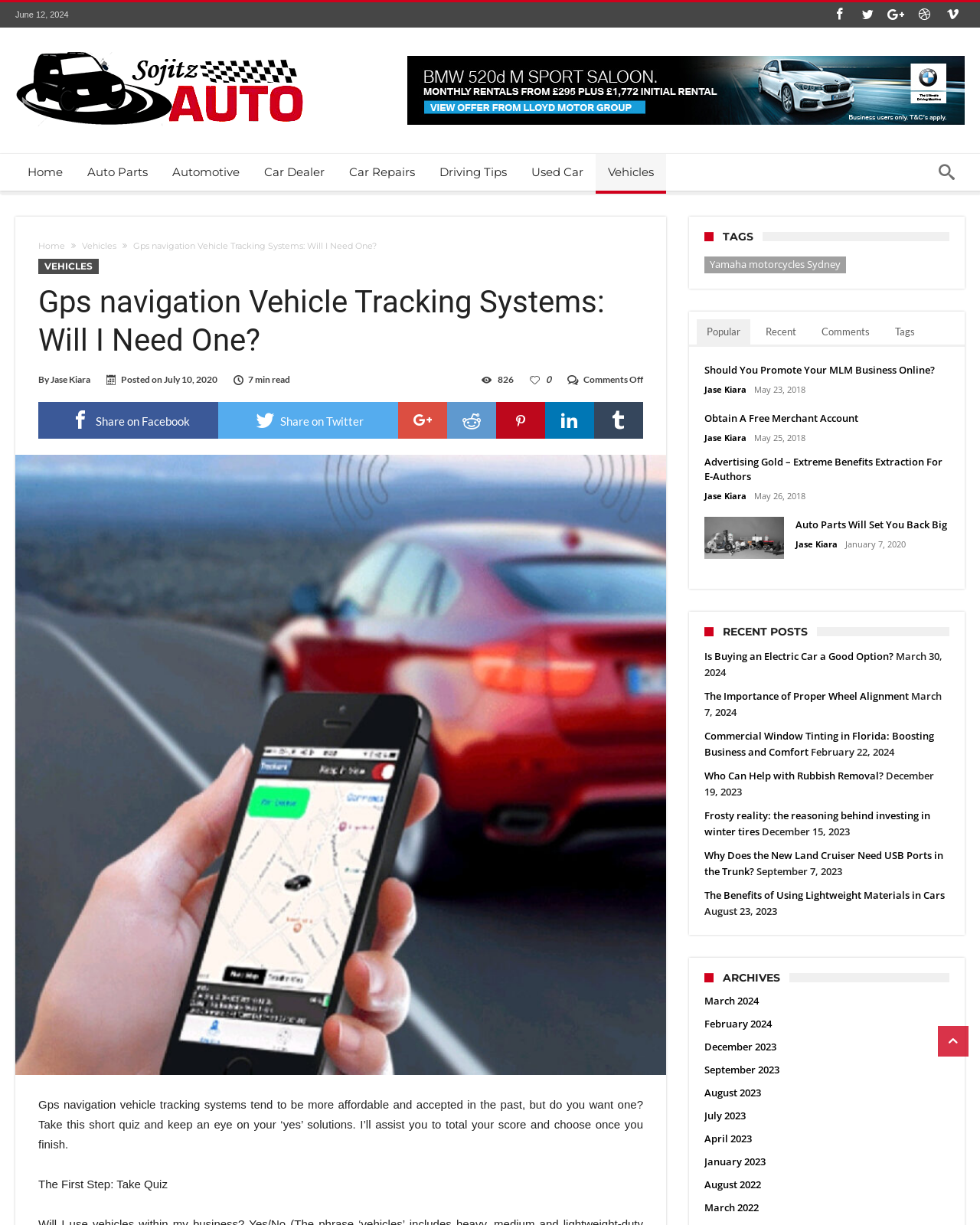Please identify the bounding box coordinates of the element's region that needs to be clicked to fulfill the following instruction: "Go to Bellevue, WA". The bounding box coordinates should consist of four float numbers between 0 and 1, i.e., [left, top, right, bottom].

None